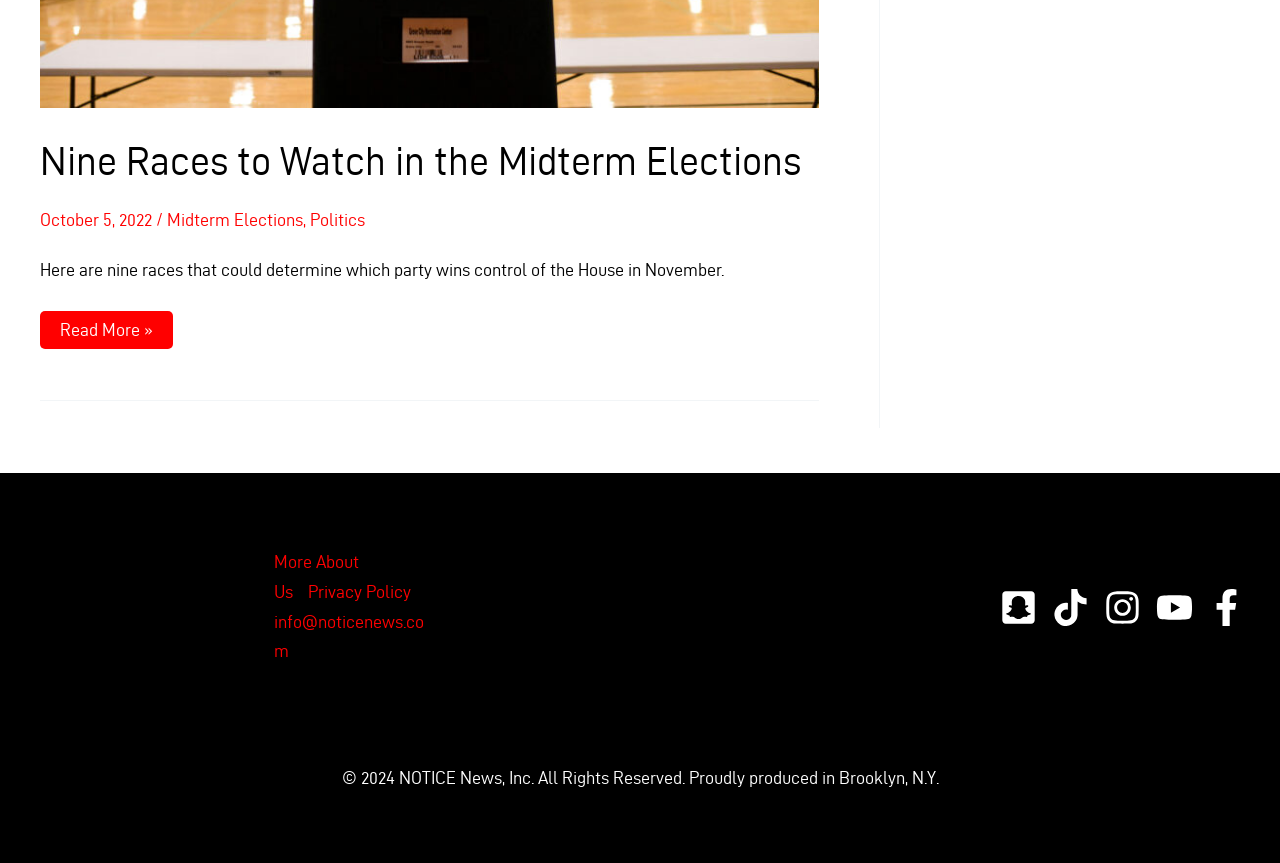Specify the bounding box coordinates for the region that must be clicked to perform the given instruction: "Read about 'China-US' news".

None